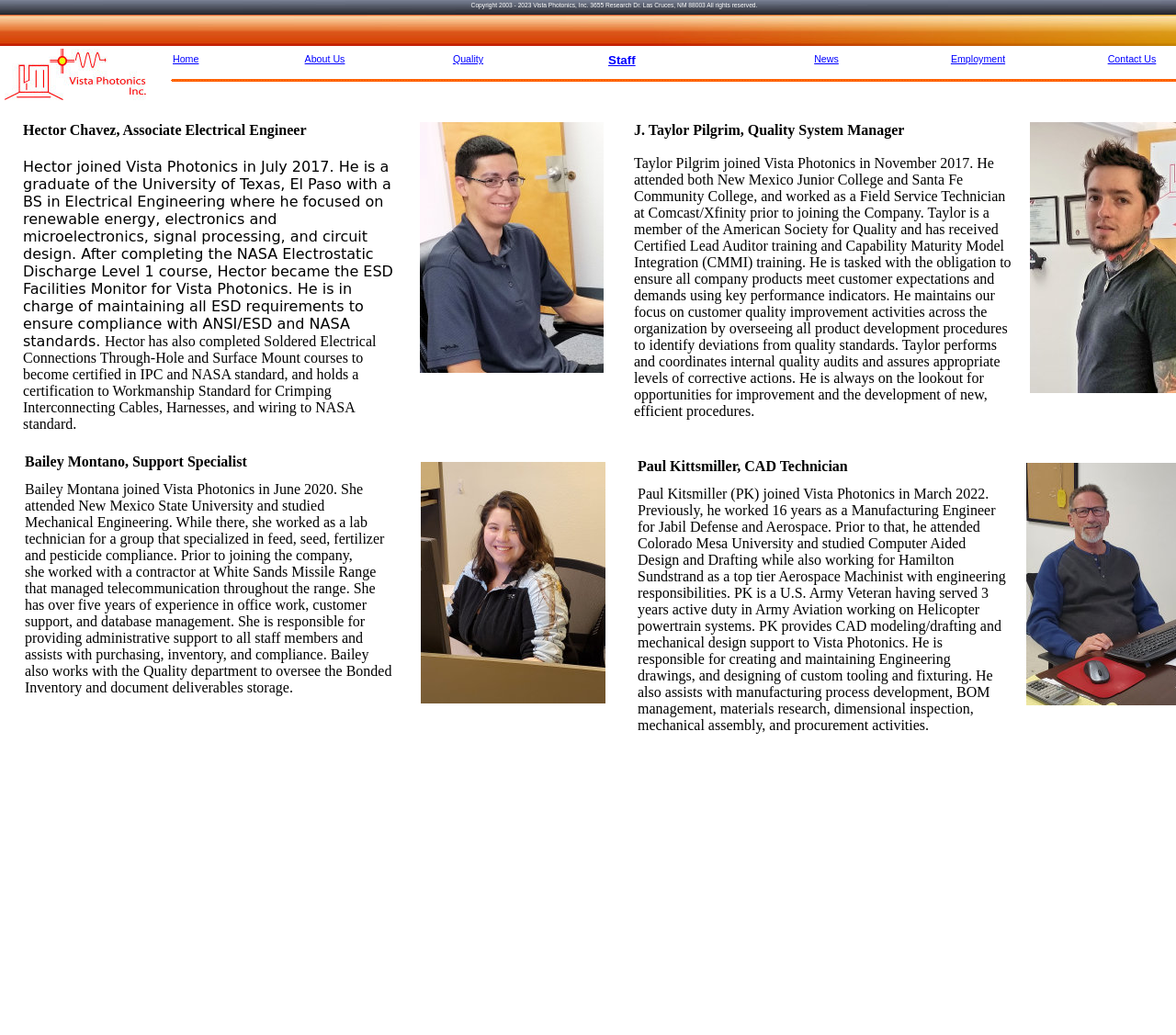Determine the bounding box for the HTML element described here: "About Us". The coordinates should be given as [left, top, right, bottom] with each number being a float between 0 and 1.

[0.259, 0.051, 0.293, 0.062]